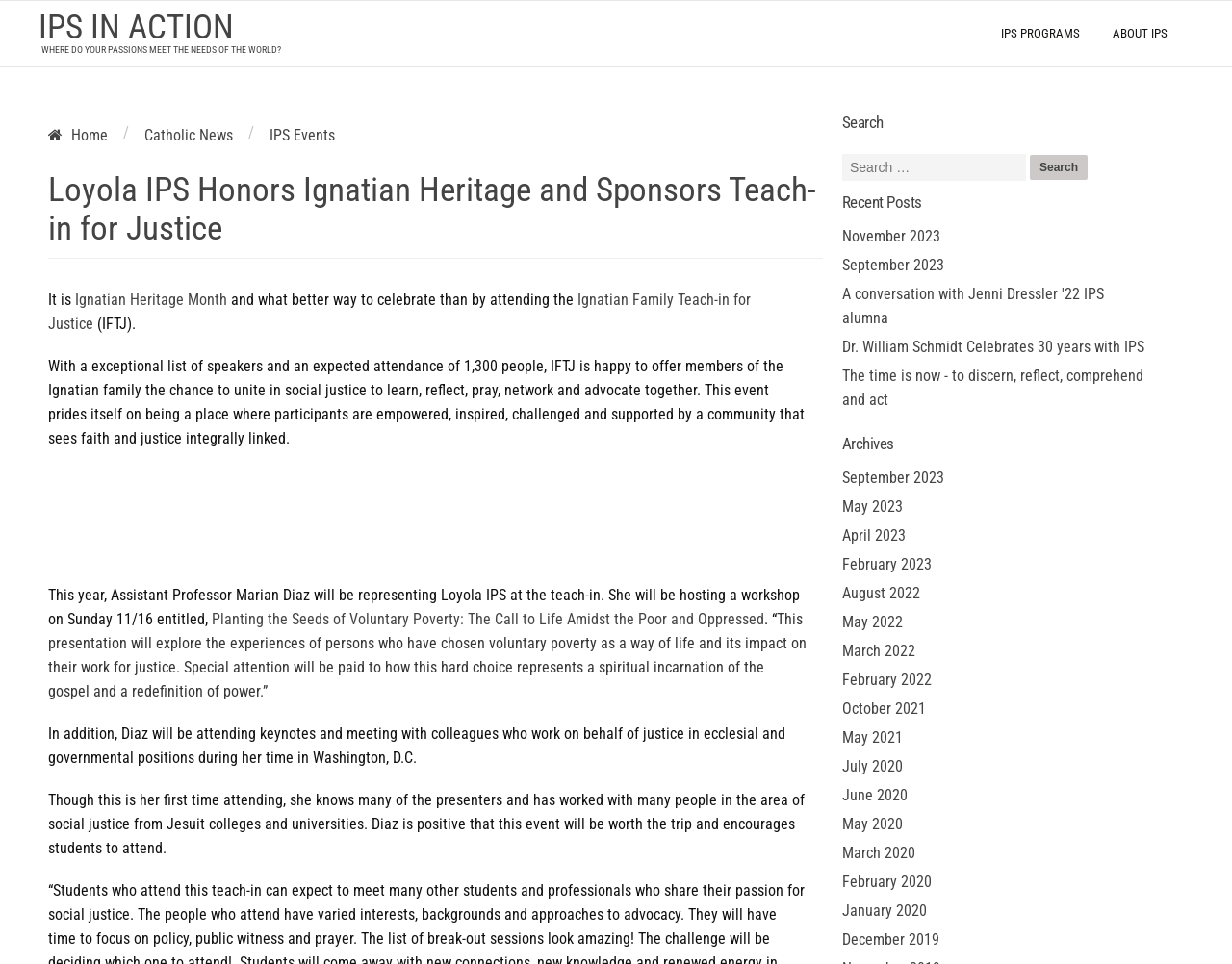Locate the headline of the webpage and generate its content.

Loyola IPS Honors Ignatian Heritage and Sponsors Teach-in for Justice